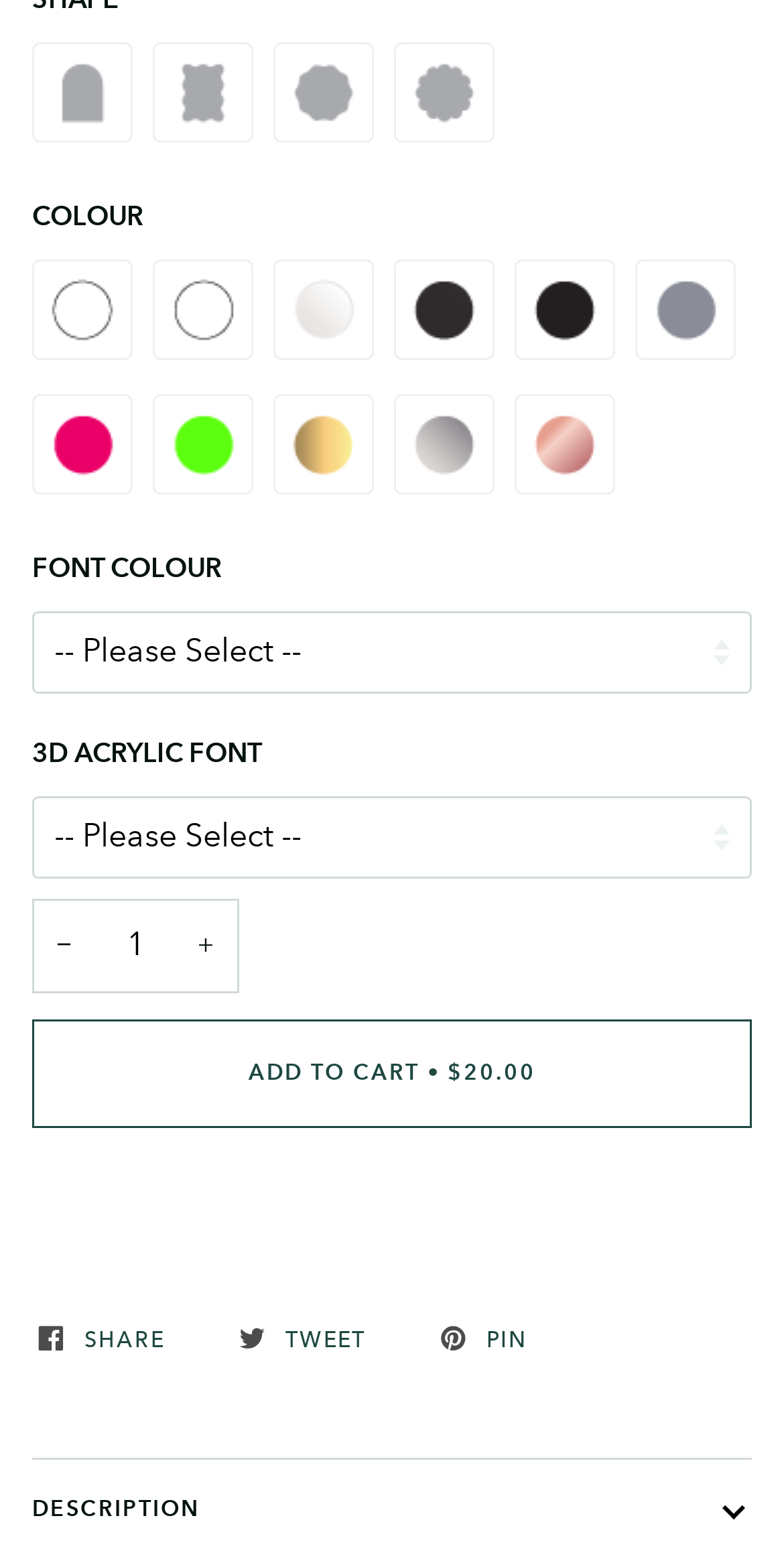Determine the bounding box coordinates of the region that needs to be clicked to achieve the task: "Select a 3D acrylic font".

[0.041, 0.472, 0.333, 0.493]